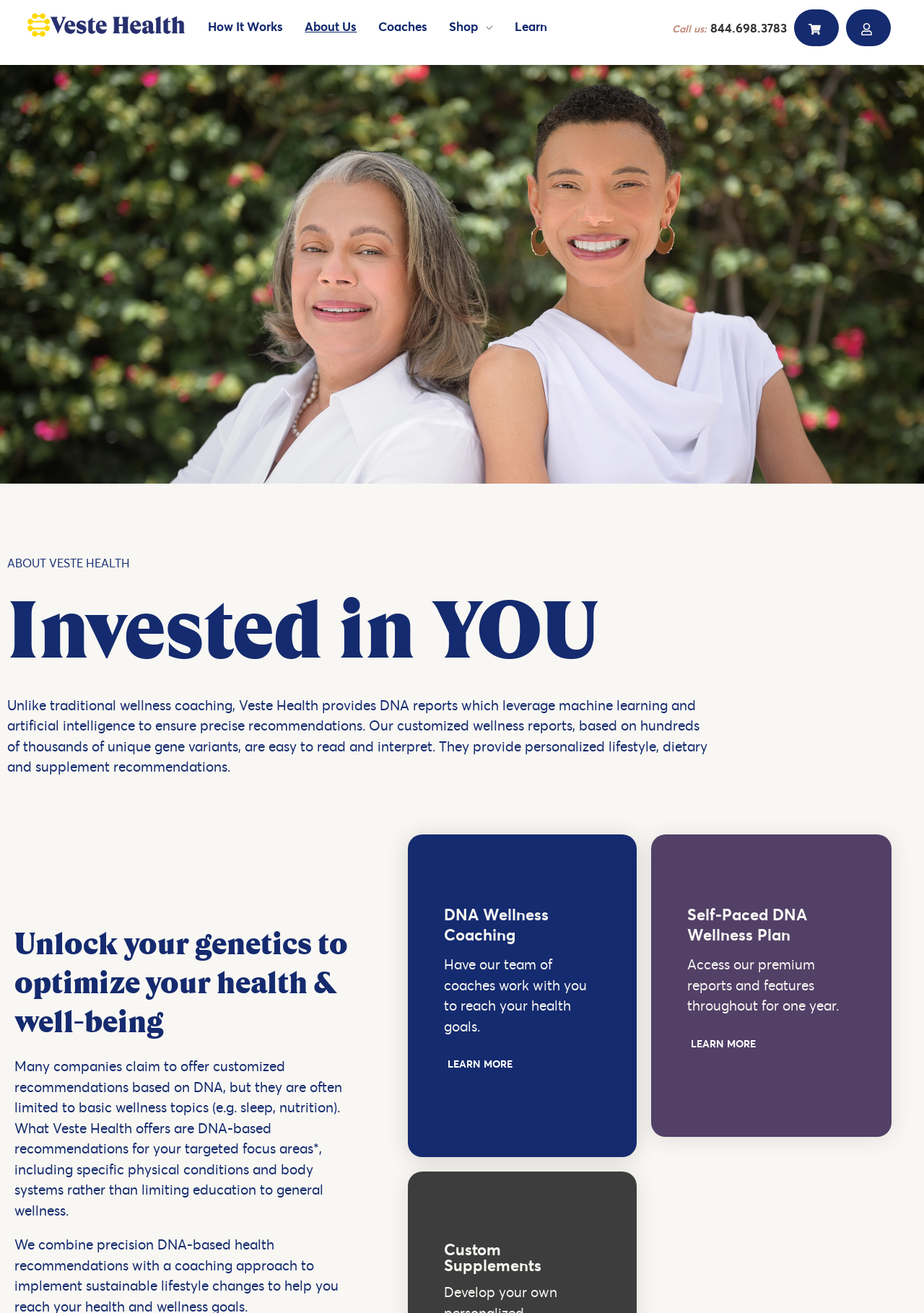Pinpoint the bounding box coordinates of the element that must be clicked to accomplish the following instruction: "Explore self-paced DNA wellness plan". The coordinates should be in the format of four float numbers between 0 and 1, i.e., [left, top, right, bottom].

[0.744, 0.688, 0.873, 0.72]